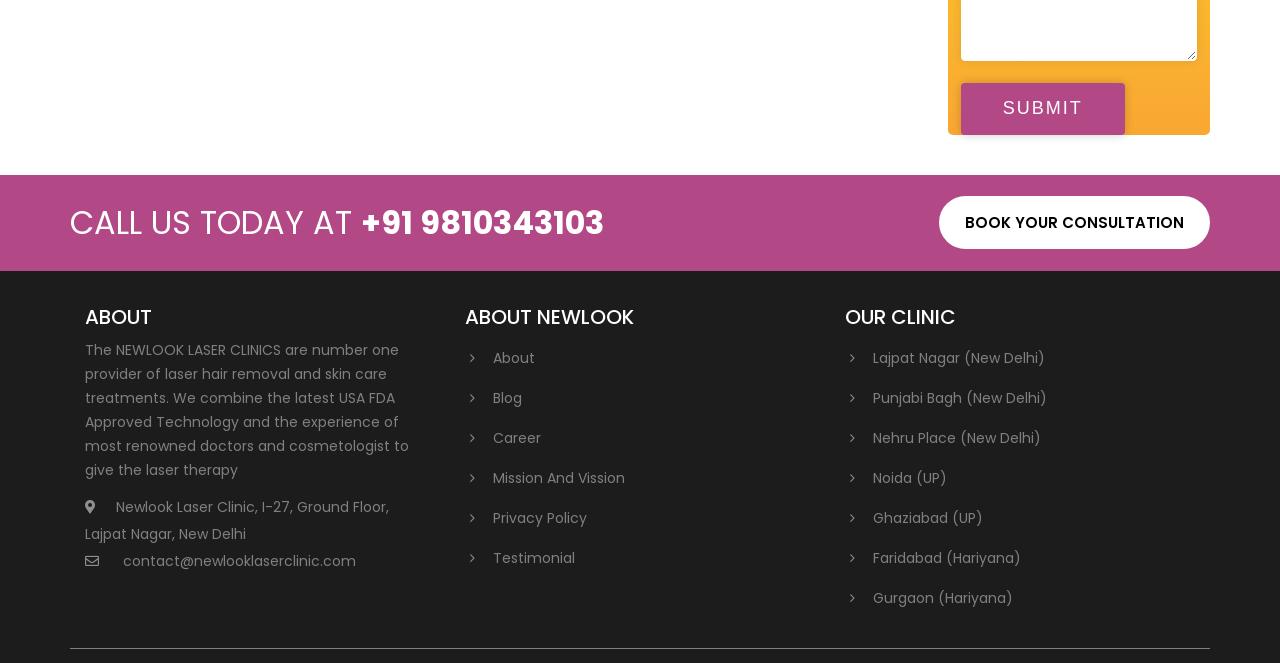Please reply with a single word or brief phrase to the question: 
How many clinic locations are listed?

6